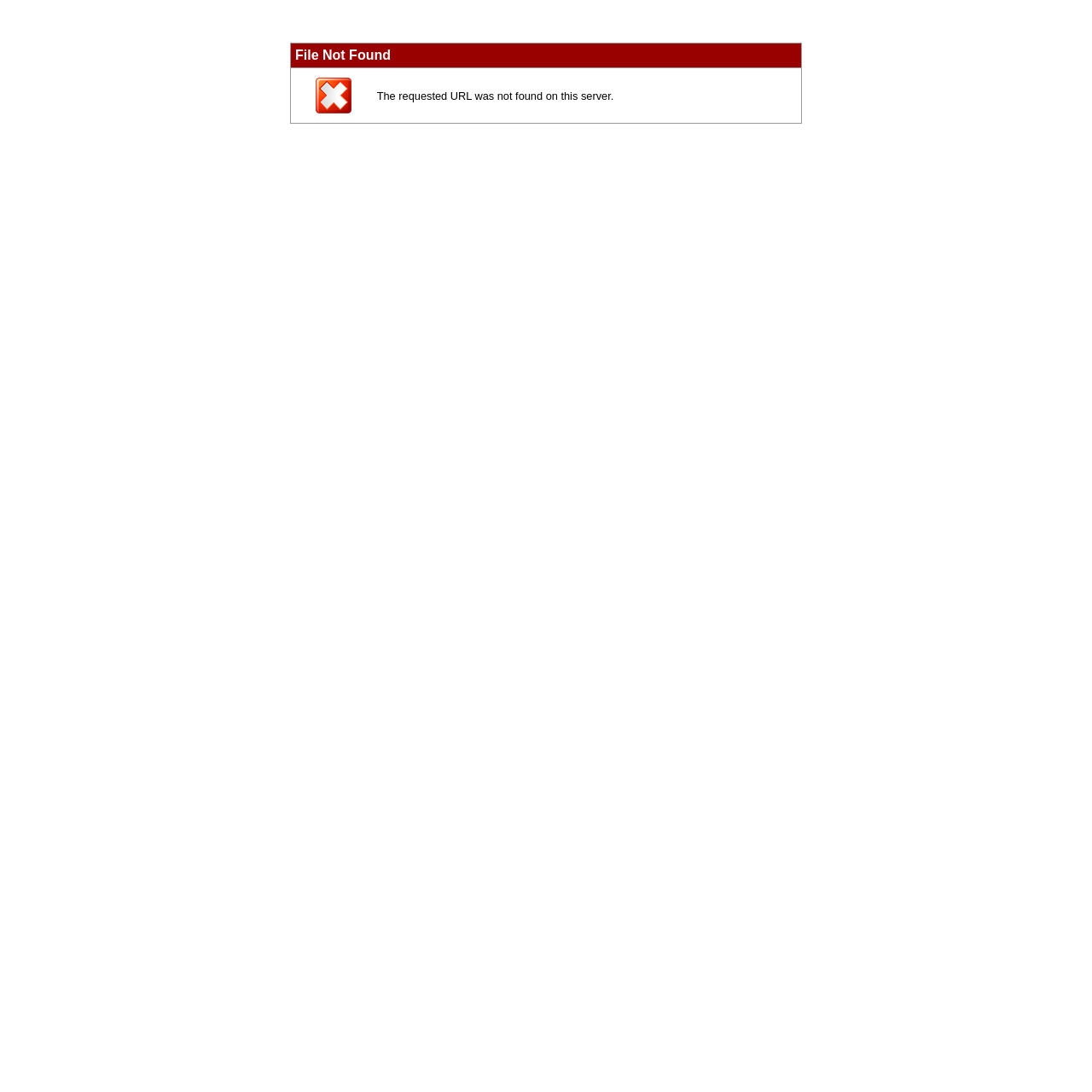What is the layout of the error message?
Please provide a single word or phrase answer based on the image.

Table layout